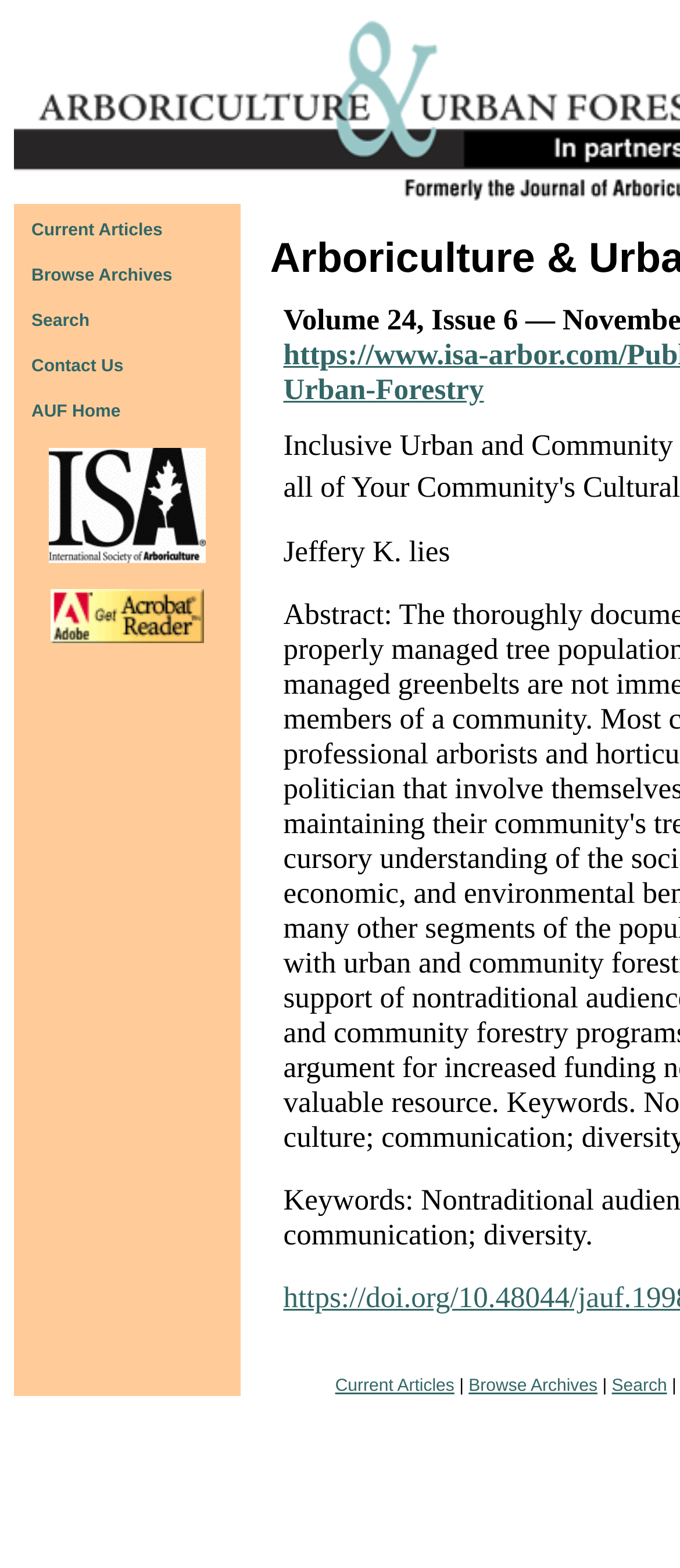Find the bounding box of the element with the following description: "Cart". The coordinates must be four float numbers between 0 and 1, formatted as [left, top, right, bottom].

None